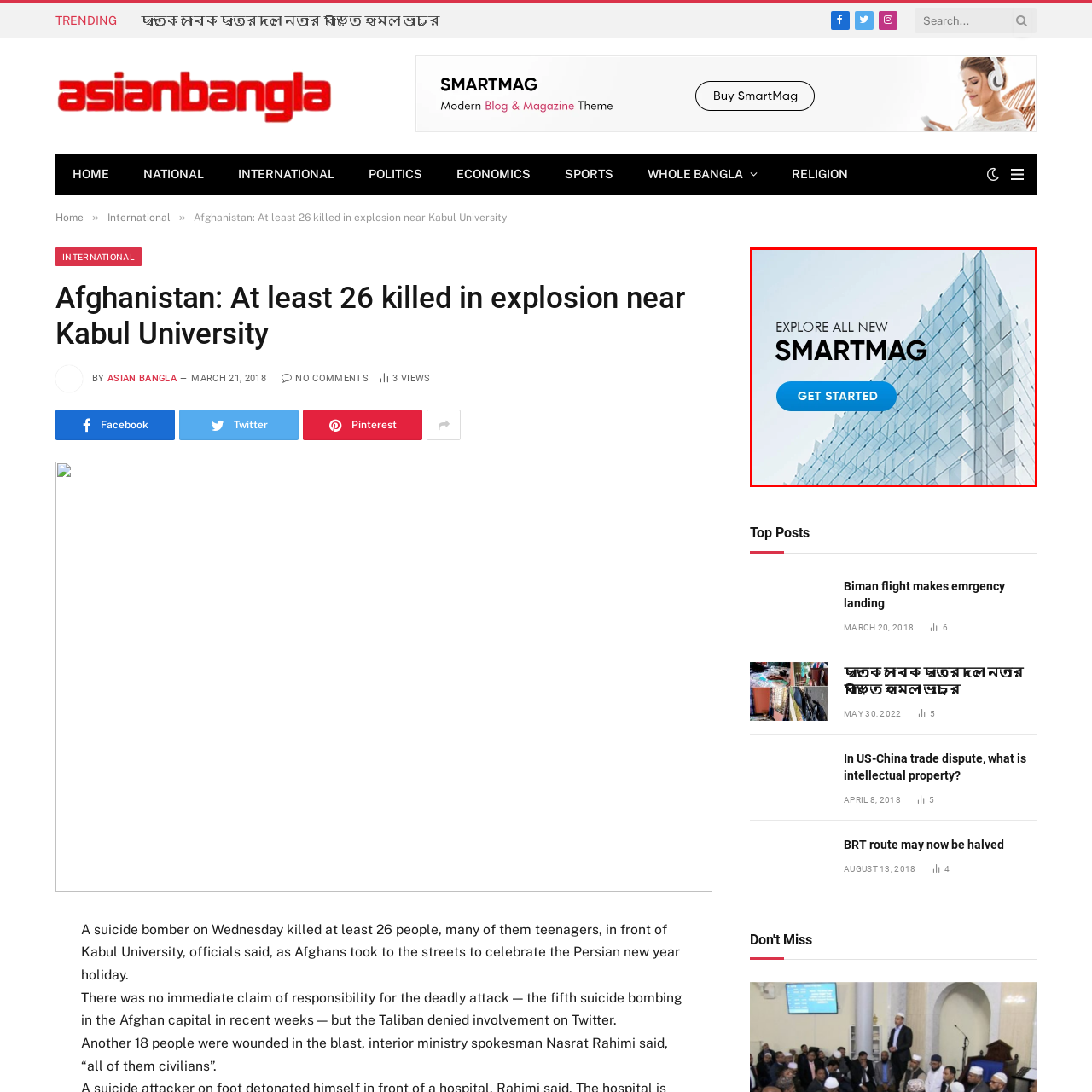Offer an in-depth description of the scene contained in the red rectangle.

The image features a modern architectural structure, characterized by a façade composed of transparent glass panels arranged in a sleek, grid-like pattern. The design conveys a sense of innovation and contemporary style. Overlaid on the image is a compelling call-to-action: "EXPLORE ALL NEW SMARTMAG," drawing attention to an offering or feature named "SmartMag." The button beneath it, labeled "GET STARTED," invites viewers to engage further. The overall aesthetic emphasizes clarity and sophistication, aligning with themes of progress and modernity.